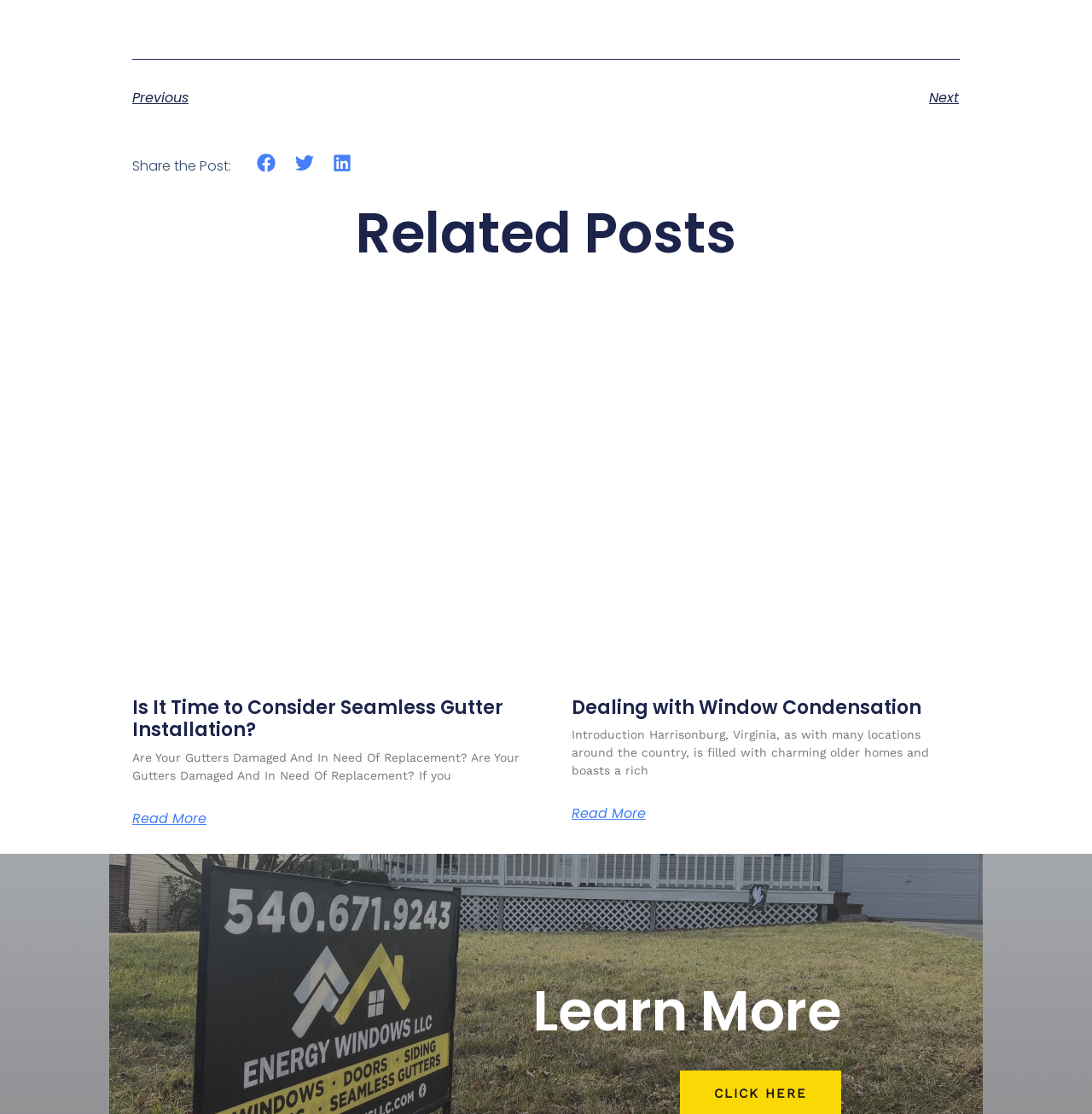Using the element description Dealing with Window Condensation, predict the bounding box coordinates for the UI element. Provide the coordinates in (top-left x, top-left y, bottom-right x, bottom-right y) format with values ranging from 0 to 1.

[0.523, 0.623, 0.844, 0.647]